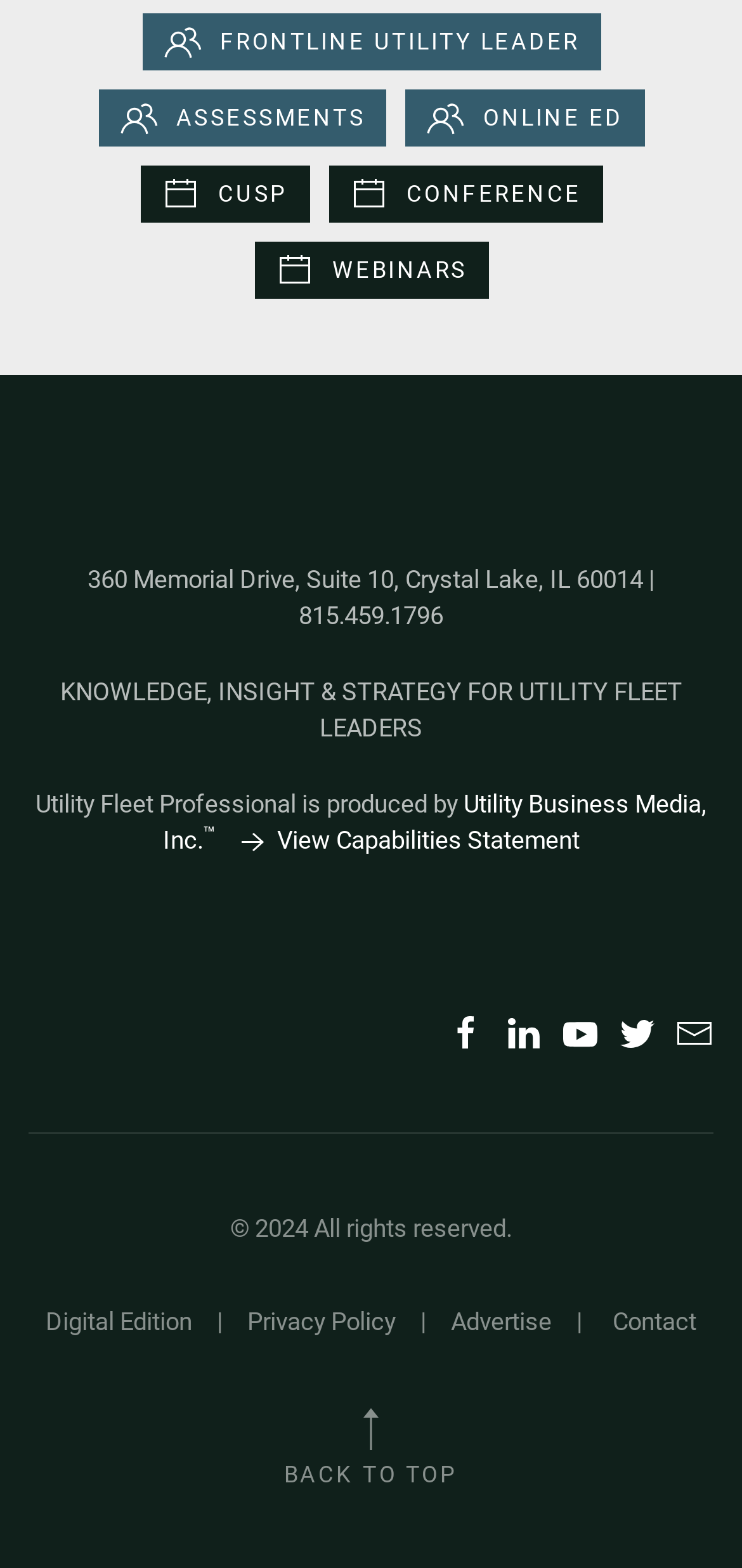Identify the bounding box coordinates for the element that needs to be clicked to fulfill this instruction: "Go to Digital Edition". Provide the coordinates in the format of four float numbers between 0 and 1: [left, top, right, bottom].

[0.062, 0.834, 0.259, 0.853]